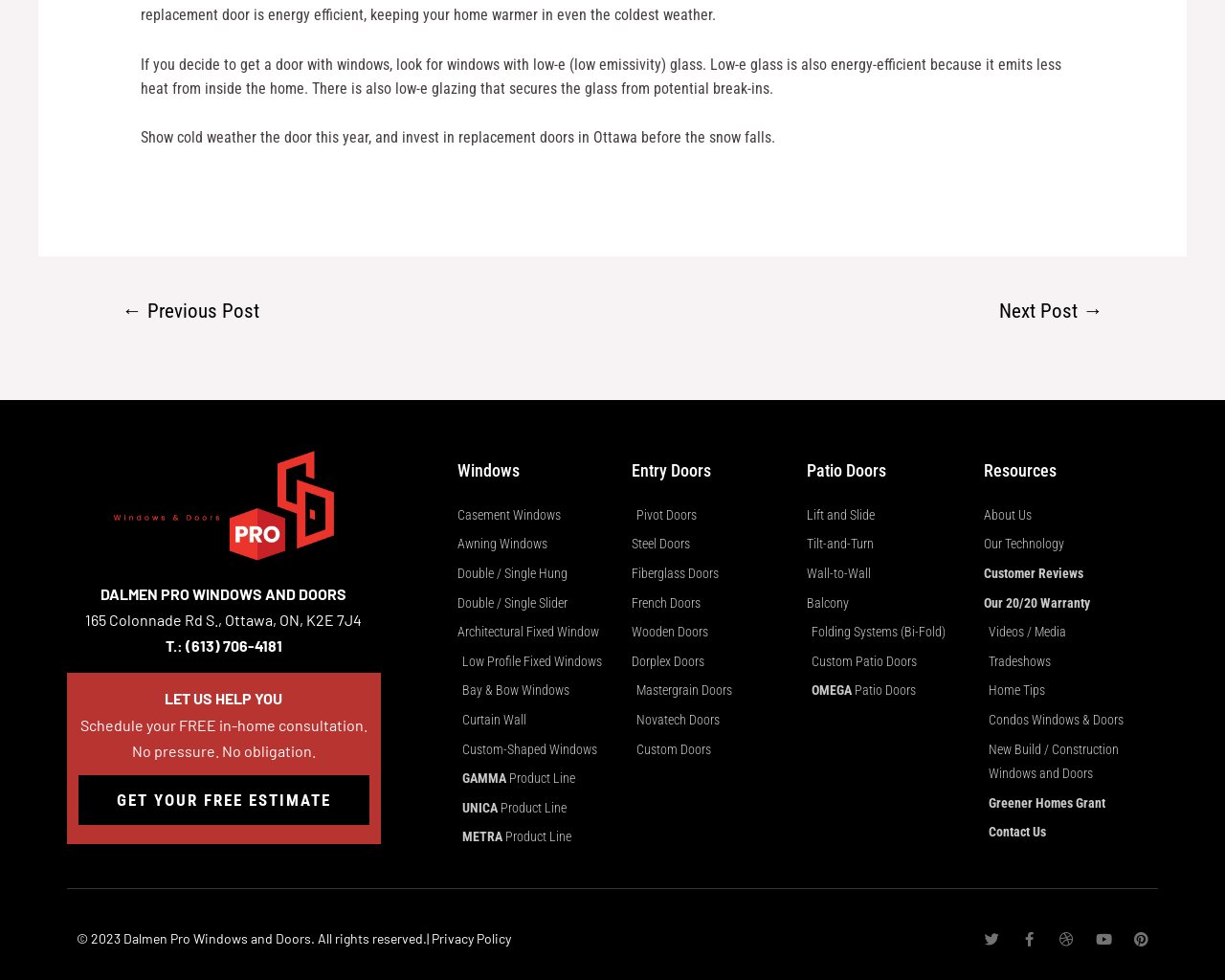Identify the bounding box for the described UI element: "Windows".

[0.373, 0.47, 0.424, 0.49]